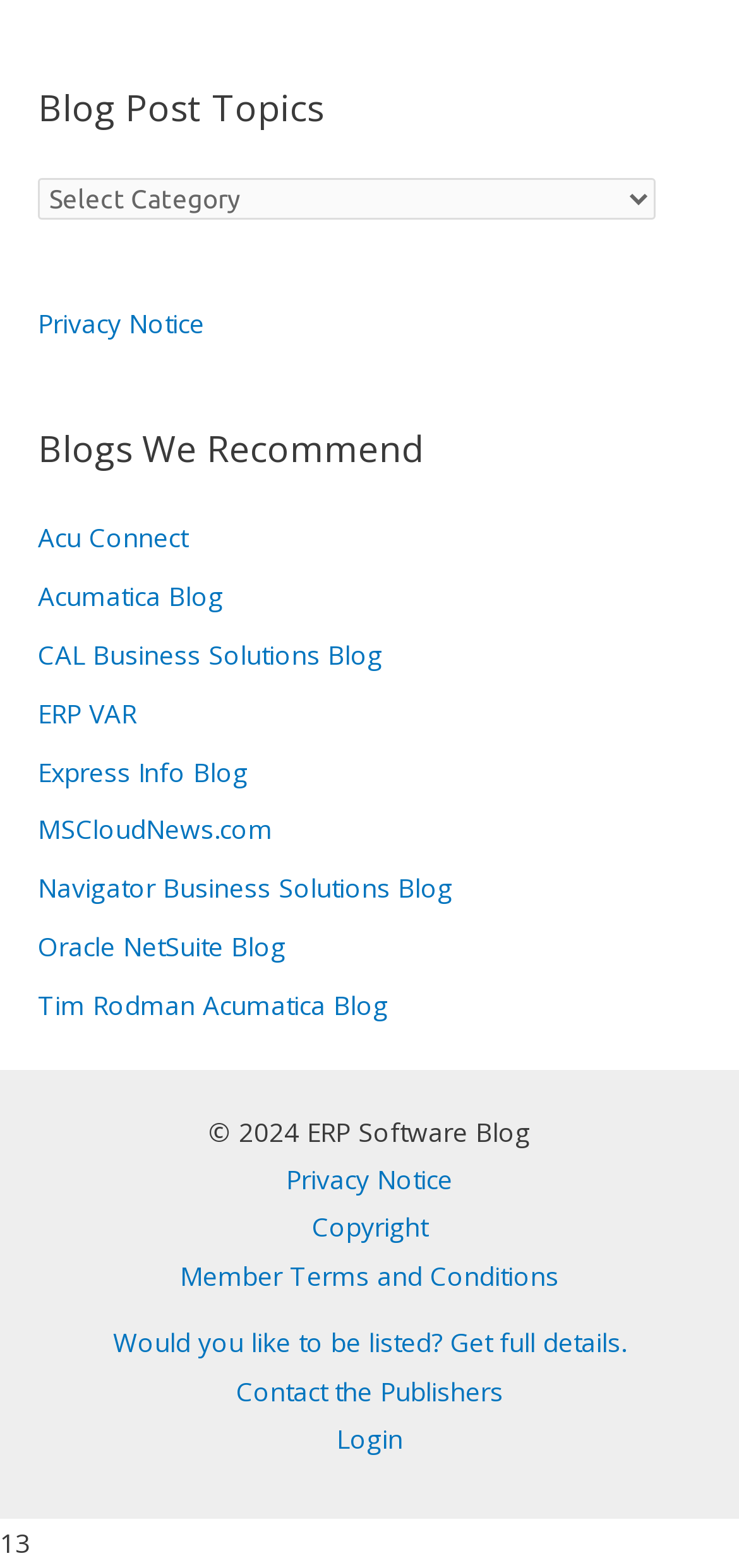What is the copyright year of the ERP Software Blog?
Provide a concise answer using a single word or phrase based on the image.

2024